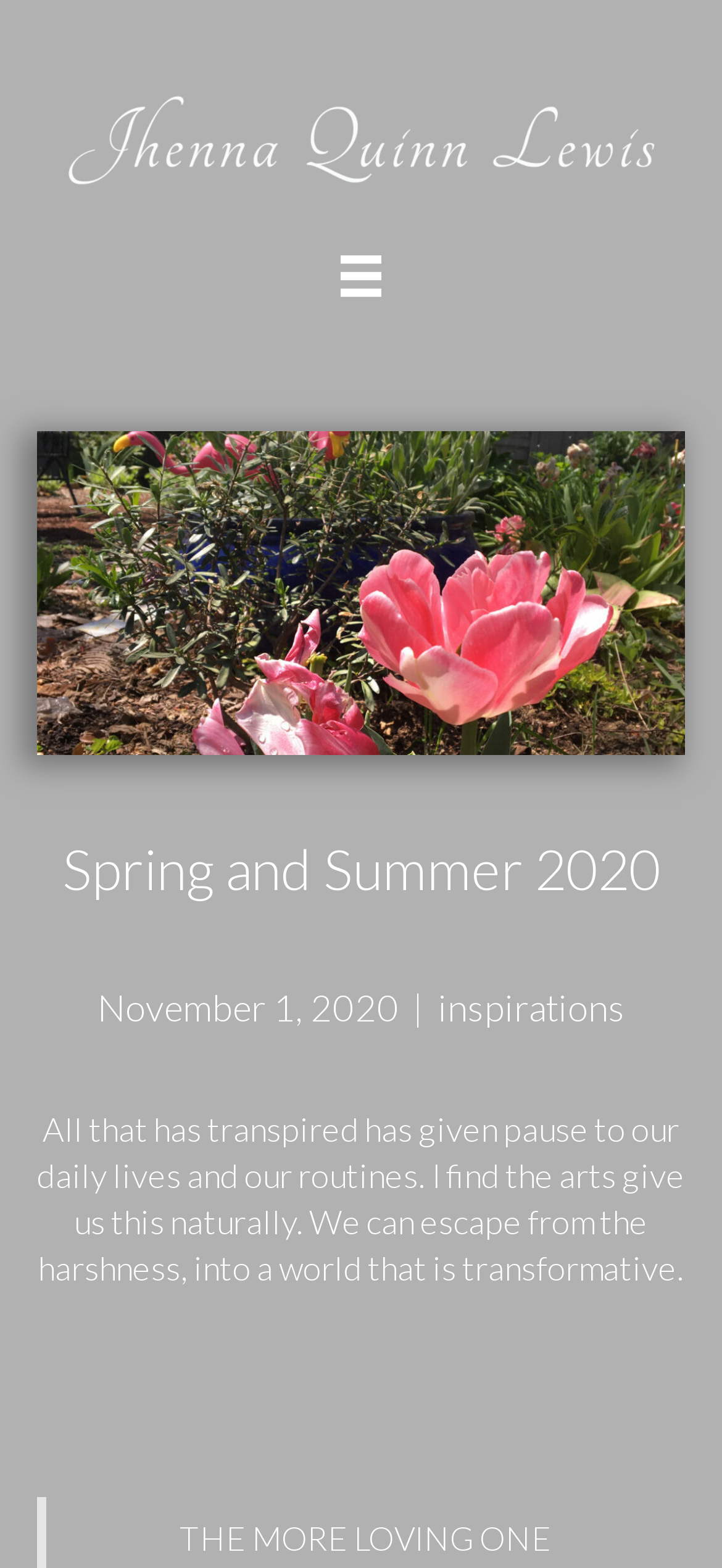Describe all visible elements and their arrangement on the webpage.

The webpage is titled "Spring and Summer 2020 - Jhenna Quinn Lewis" and features a prominent heading with the same title at the top left corner. Below the title, there is a link to "Jhenna Quinn Lewis" accompanied by an image, which takes up most of the top section of the page.

To the right of the title, there is a button labeled "Menu" with an icon. Below the menu button, there is a large image that spans almost the entire width of the page, captioned "april 2020 garden".

Further down, there is a heading that reads "Spring and Summer 2020" followed by a date "November 1, 2020" and a separator line. Next to the date, there is a link to "inspirations".

The main content of the page is a lengthy heading that discusses how the arts provide an escape from the harshness of daily life. This heading is positioned below the previous elements and spans almost the entire width of the page.

At the very bottom of the page, there is a static text element that reads "THE MORE LOVING ONE", which appears to be a quote or a title.